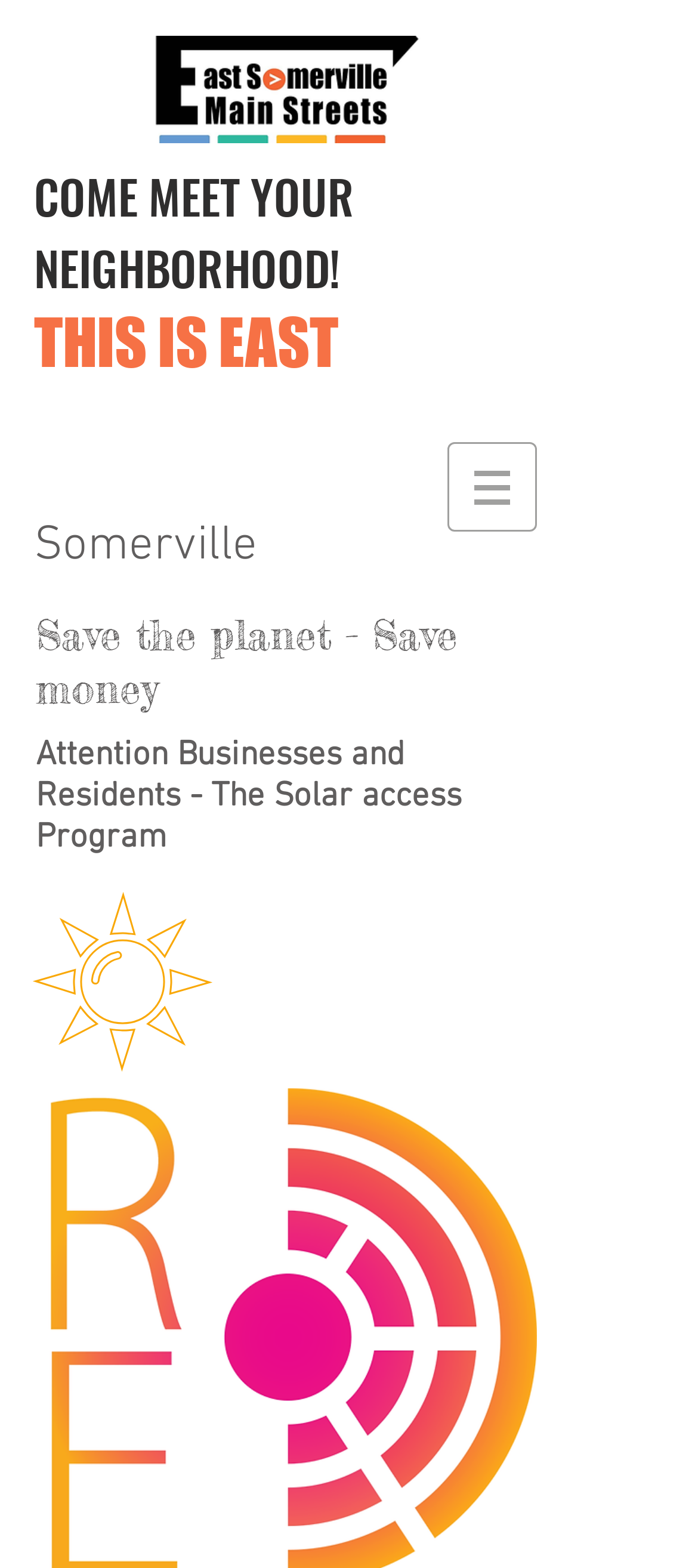Write a detailed summary of the webpage.

The webpage is about Resonant Energy and East Somerville Main Street. At the top left, there is a logo image of ESMS, which is a clickable link. Below the logo, there is a prominent link that reads "COME MEET YOUR NEIGHBORHOOD!".

To the right of the logo, there is a heading that says "THIS IS EAST" with a clickable link embedded within the text. Below this heading, there is another heading that reads "Somerville", which also has a clickable link.

On the top right, there is a navigation menu labeled "Site" with a dropdown button that has a small icon. When clicked, it opens a menu.

Further down the page, there are two headings that appear to be related to environmental and business topics. The first heading reads "Save the planet - Save money" and the second heading reads "Attention Businesses and Residents - The Solar access Program".